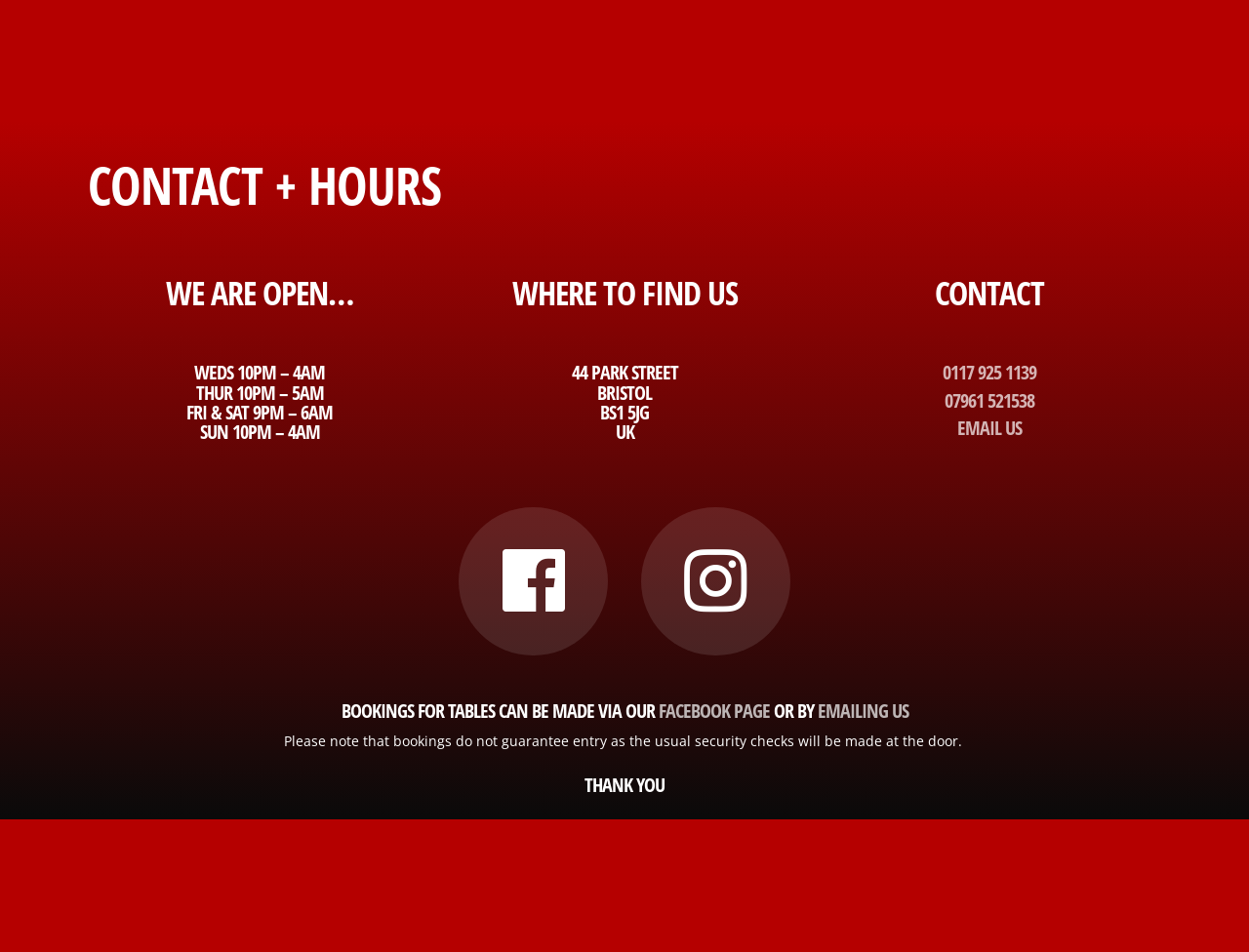What is the phone number of the venue?
Using the information from the image, give a concise answer in one word or a short phrase.

0117 925 1139